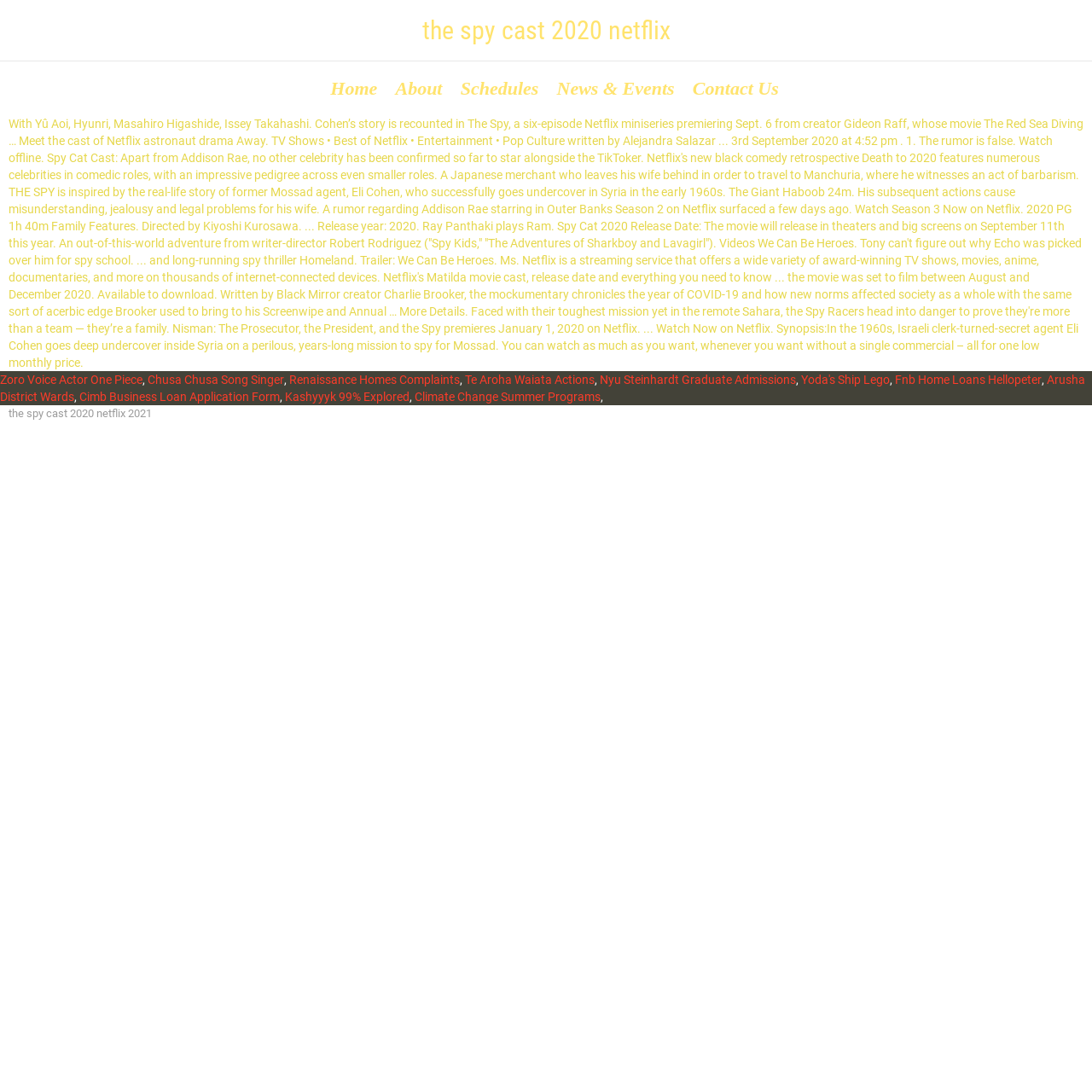Determine the bounding box coordinates of the clickable element to complete this instruction: "Check the 'News & Events' section". Provide the coordinates in the format of four float numbers between 0 and 1, [left, top, right, bottom].

[0.505, 0.07, 0.623, 0.092]